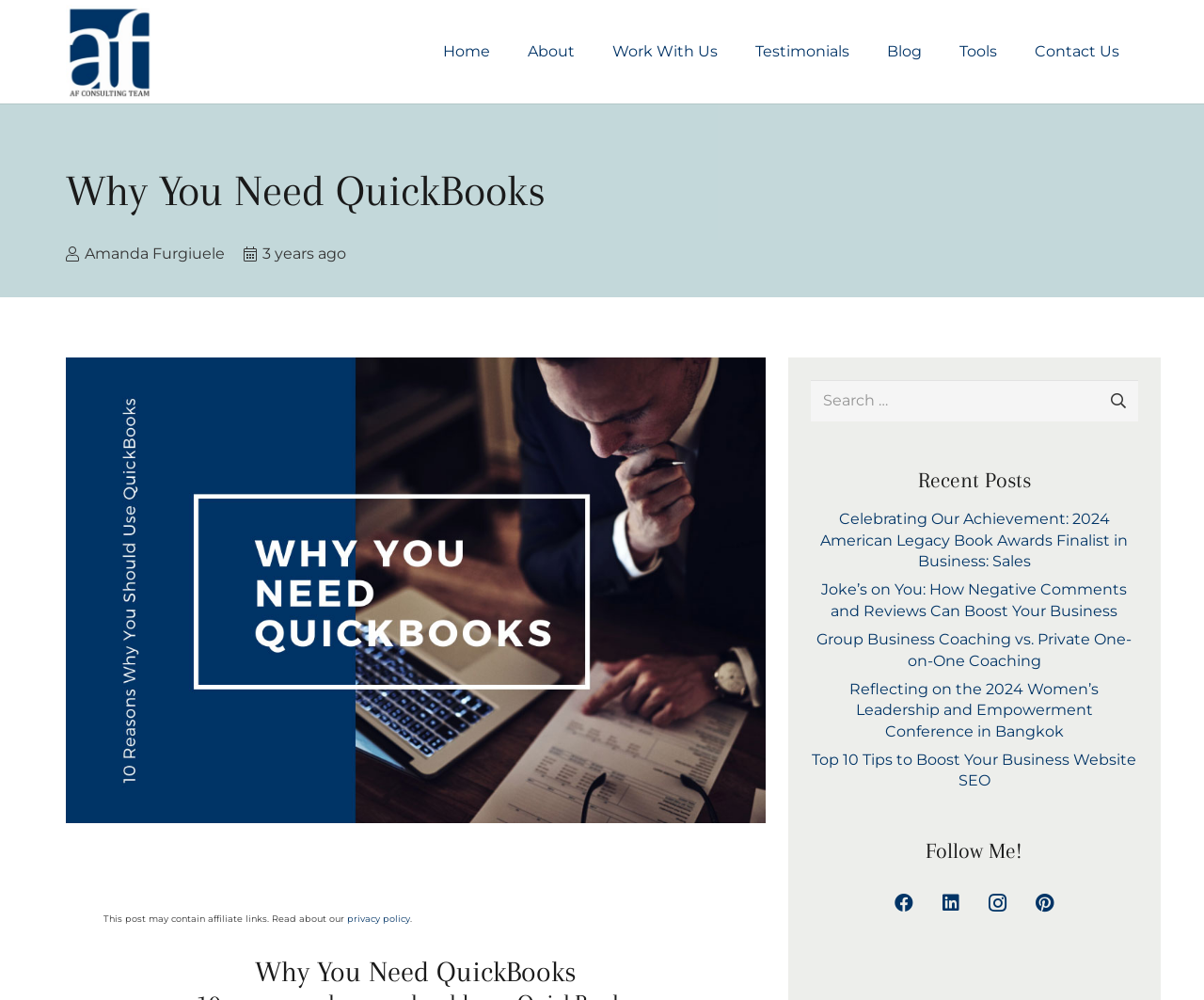Please provide the bounding box coordinate of the region that matches the element description: Annual K8AZ Open House/NCC Meeting. Coordinates should be in the format (top-left x, top-left y, bottom-right x, bottom-right y) and all values should be between 0 and 1.

None